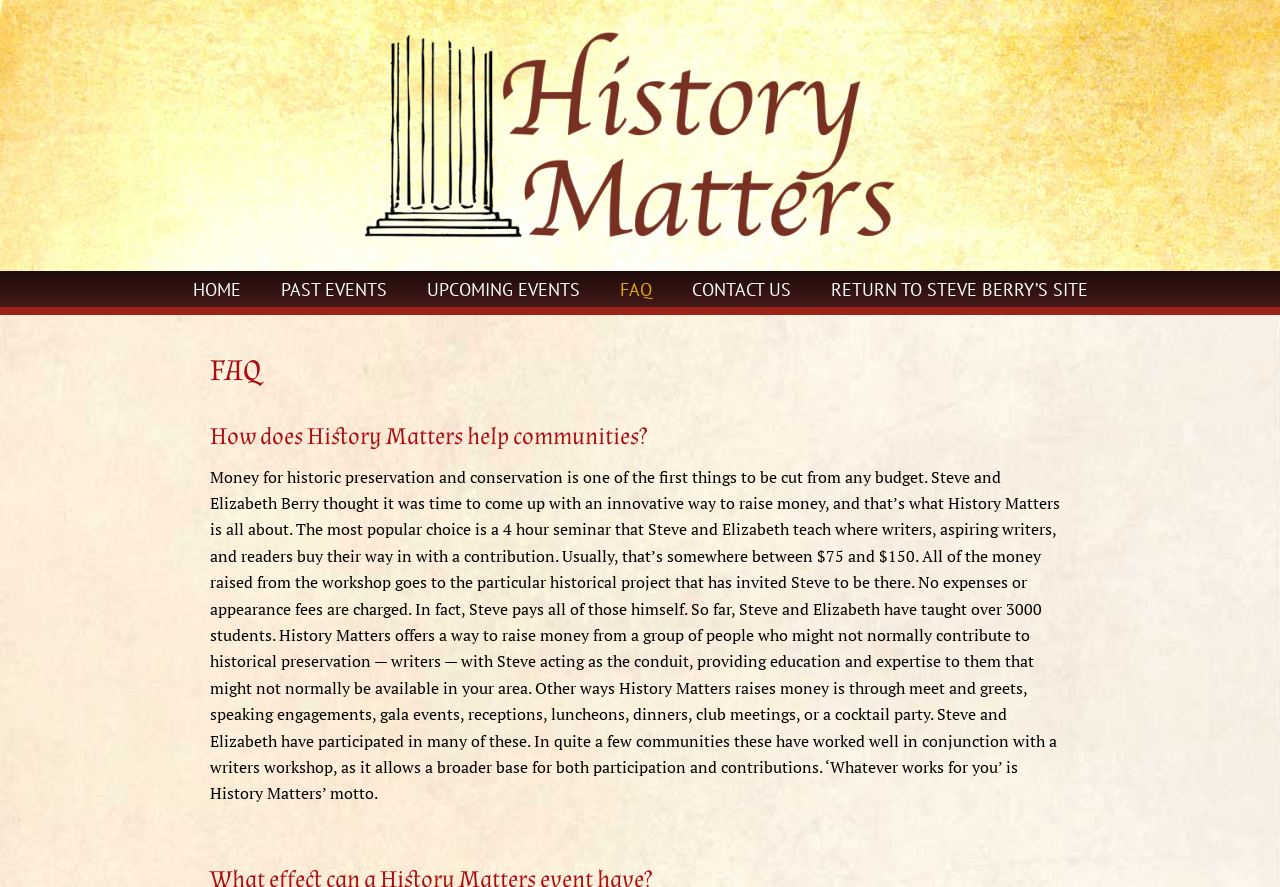Please provide a comprehensive answer to the question based on the screenshot: What is the range of contribution for the 4-hour seminar?

I read the StaticText element that describes how History Matters helps communities and found that the contribution range for the 4-hour seminar is between $75 and $150.